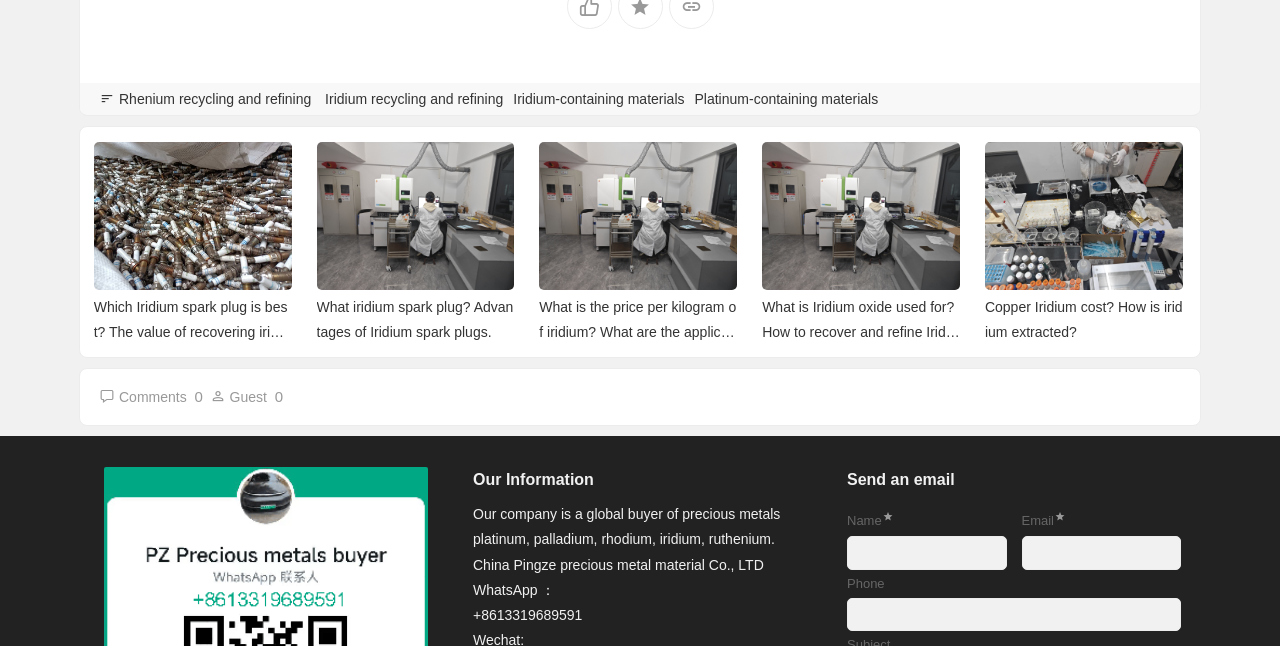Find the bounding box coordinates of the element you need to click on to perform this action: 'Click on the link to learn about Rhenium recycling and refining'. The coordinates should be represented by four float values between 0 and 1, in the format [left, top, right, bottom].

[0.089, 0.14, 0.247, 0.165]